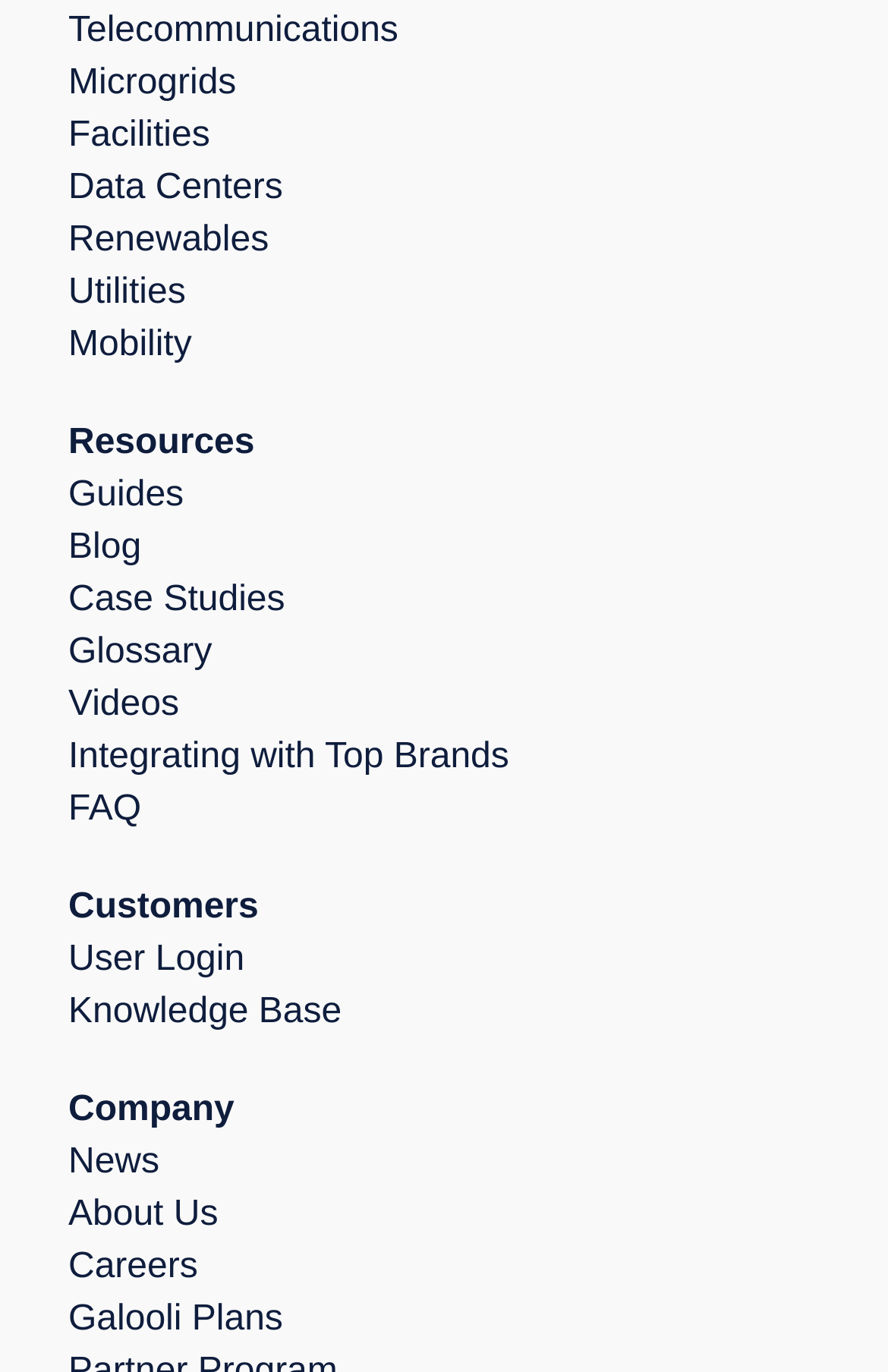Please answer the following query using a single word or phrase: 
What is the first link on the webpage?

Telecommunications